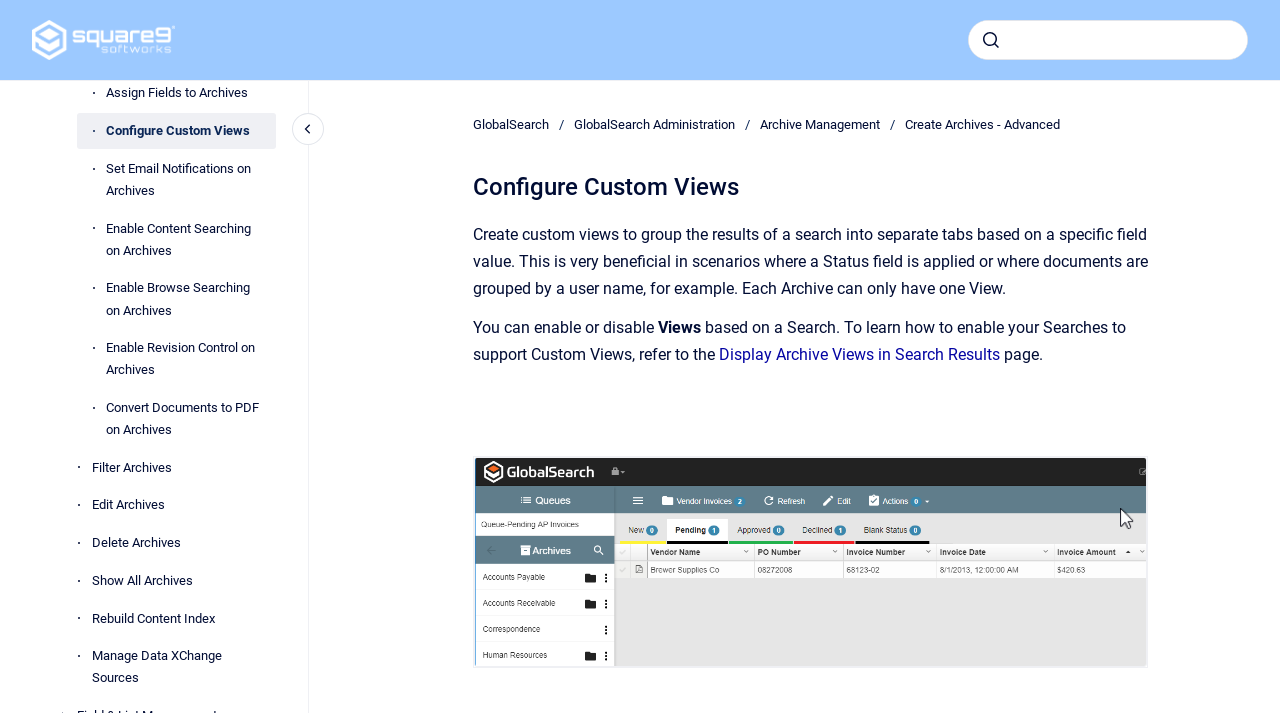Please respond to the question using a single word or phrase:
How many links are in the Archive Management list?

12